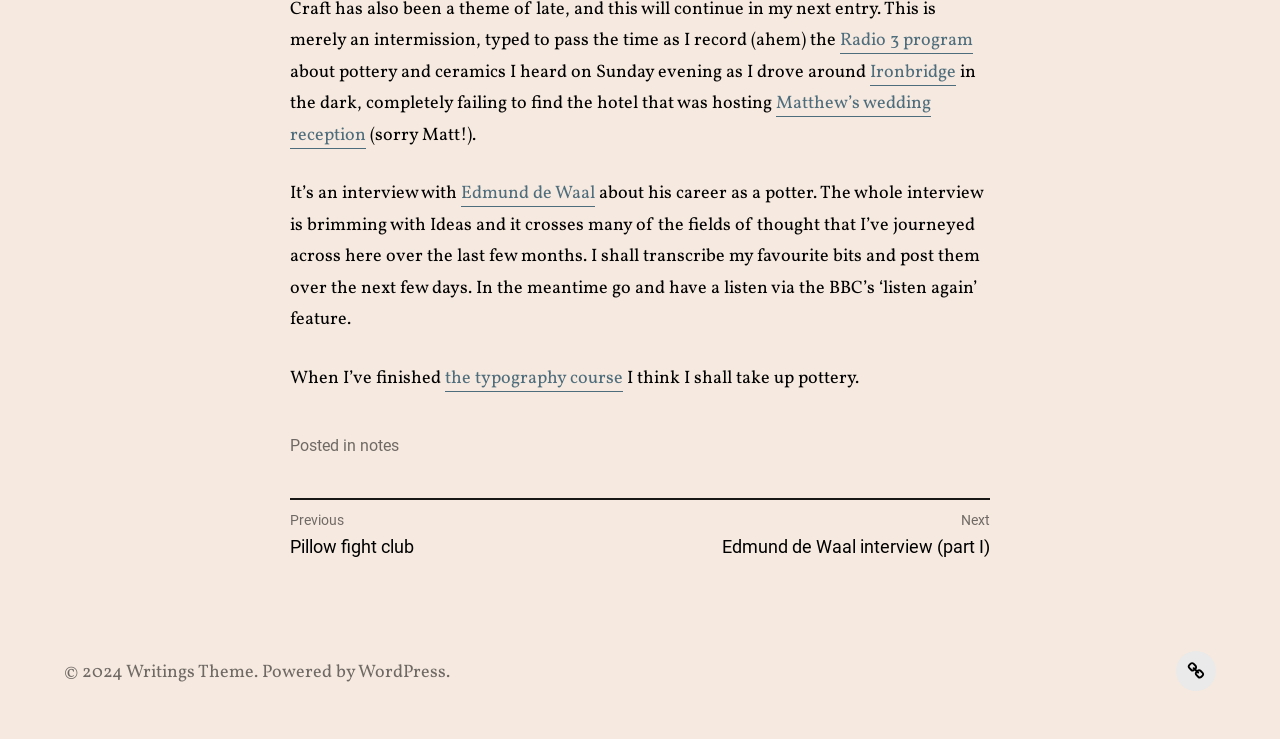Please provide the bounding box coordinates in the format (top-left x, top-left y, bottom-right x, bottom-right y). Remember, all values are floating point numbers between 0 and 1. What is the bounding box coordinate of the region described as: notes

[0.281, 0.59, 0.312, 0.616]